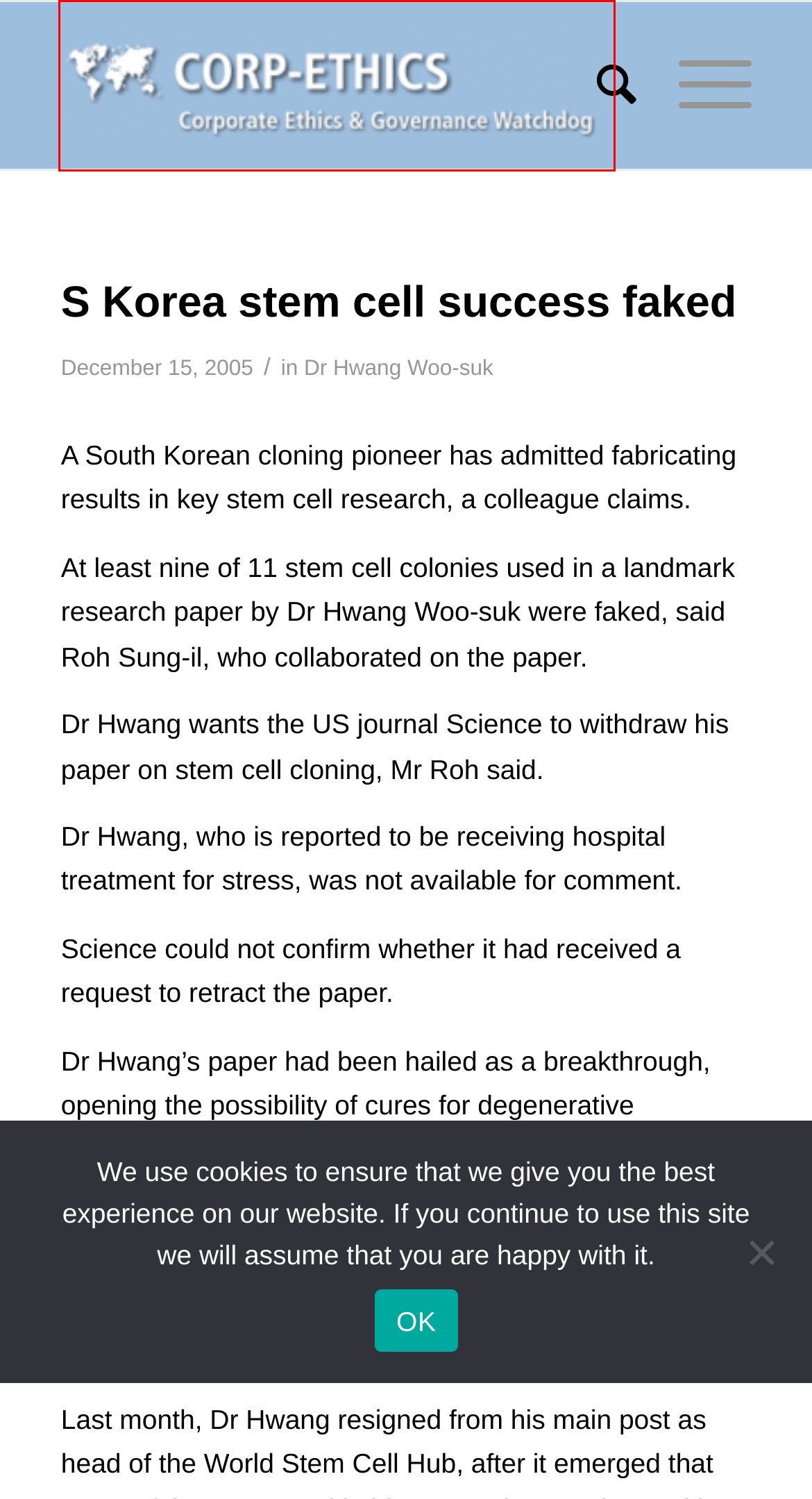You have a screenshot showing a webpage with a red bounding box around a UI element. Choose the webpage description that best matches the new page after clicking the highlighted element. Here are the options:
A. Privacy Policy - Corp-Ethics
B. Add Report - Corp-Ethics
C. Person Archives - Corp-Ethics
D. Dr Hwang Woo-suk Archives - Corp-Ethics
E. Contact Us - Corp-Ethics
F. Terms of Service - Corp-Ethics
G. Country Archives - Corp-Ethics
H. Home - Corp-Ethics

H